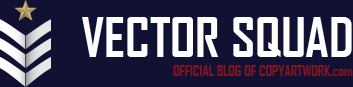What is above the text?
Answer the question with as much detail as possible.

According to the caption, above the text 'VECTOR SQUAD' is a decorative star, which adds a touch of flair and emphasizes the quality associated with the brand.